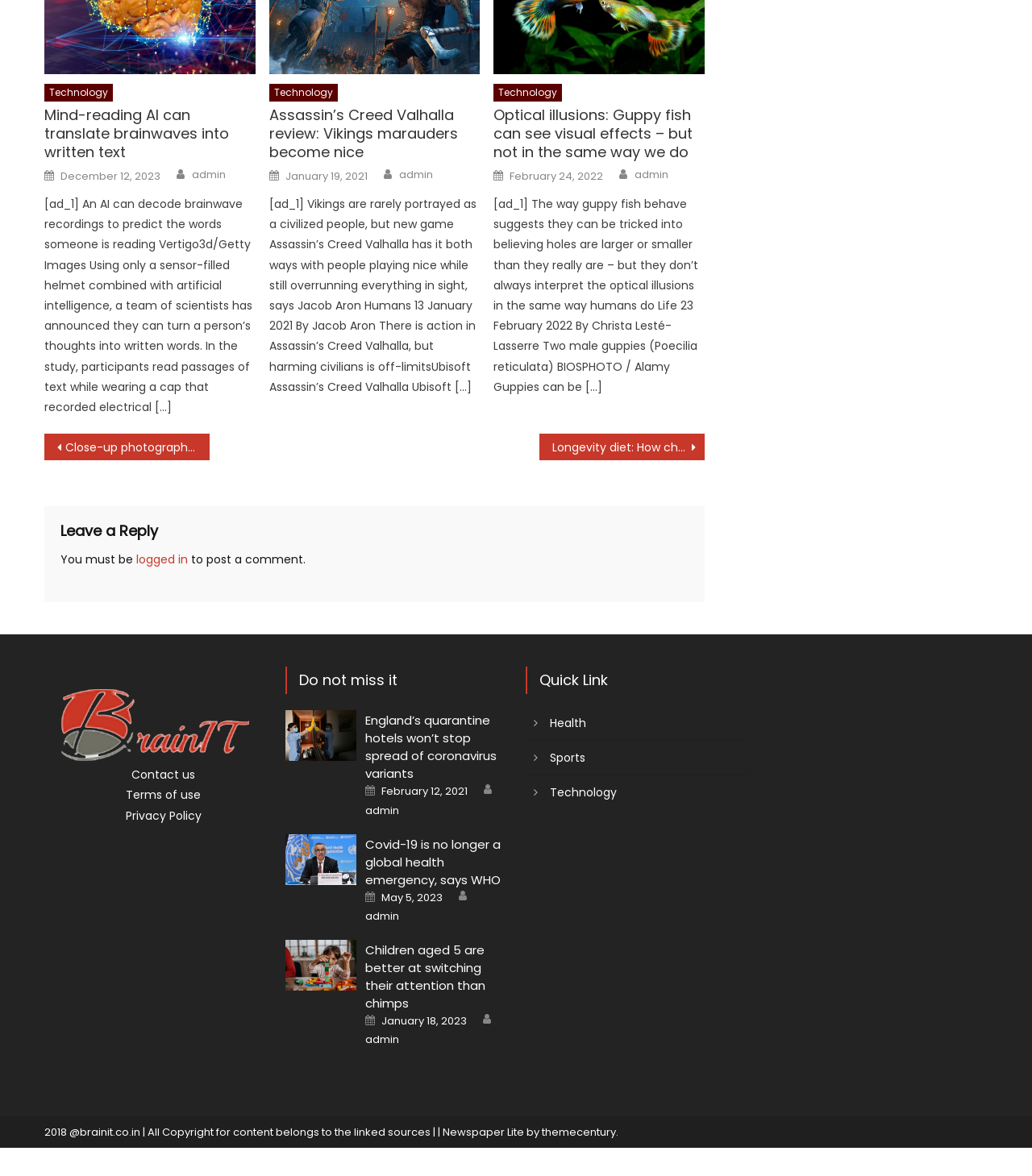Identify the bounding box coordinates of the element to click to follow this instruction: 'Click on the 'Technology' link'. Ensure the coordinates are four float values between 0 and 1, provided as [left, top, right, bottom].

[0.043, 0.071, 0.11, 0.086]